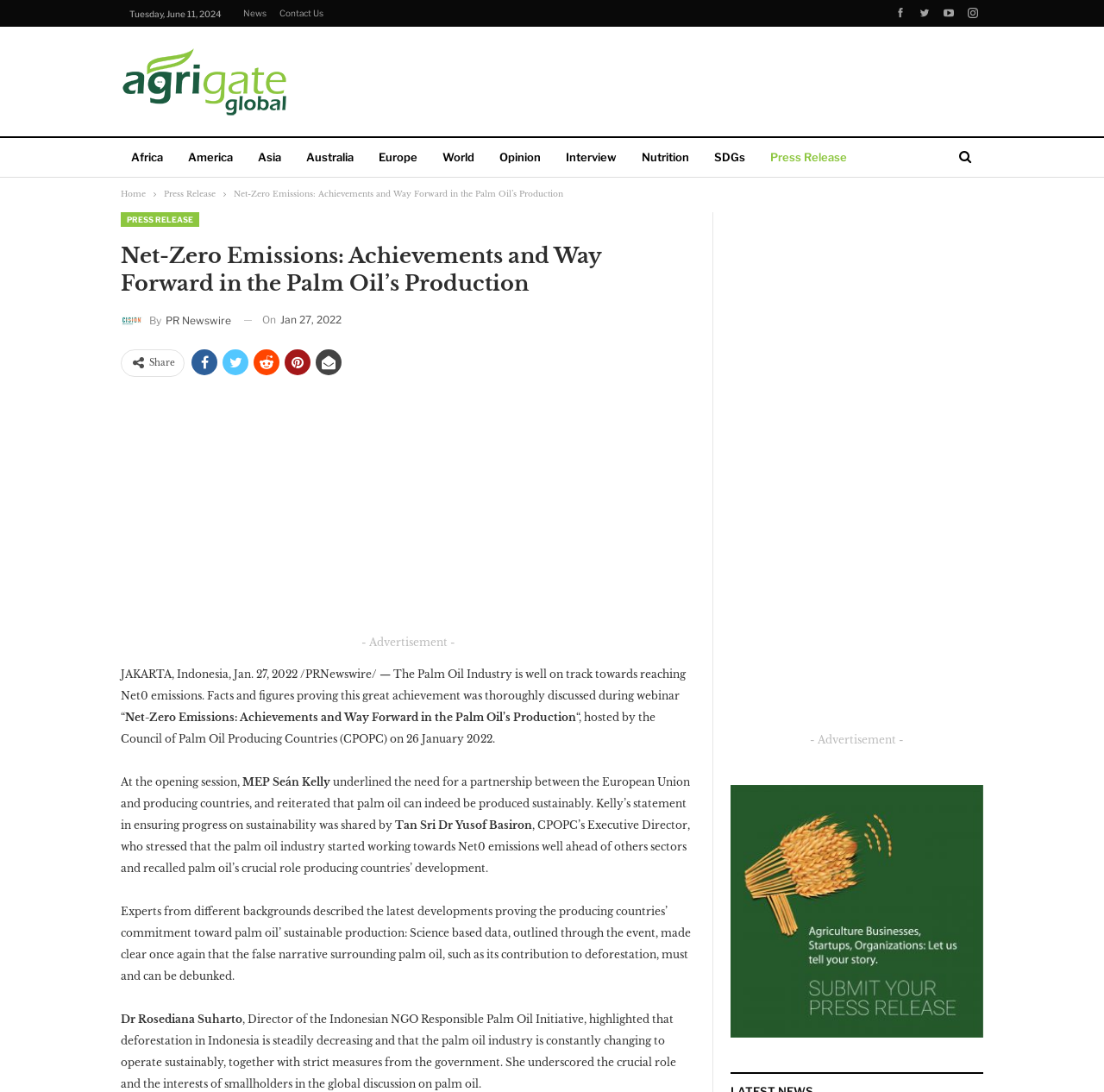Carefully examine the image and provide an in-depth answer to the question: What is the topic of the webinar?

I found the topic of the webinar by looking at the text 'Net-Zero Emissions: Achievements and Way Forward in the Palm Oil’s Production' which is located near the top of the webpage, in the heading of the article.